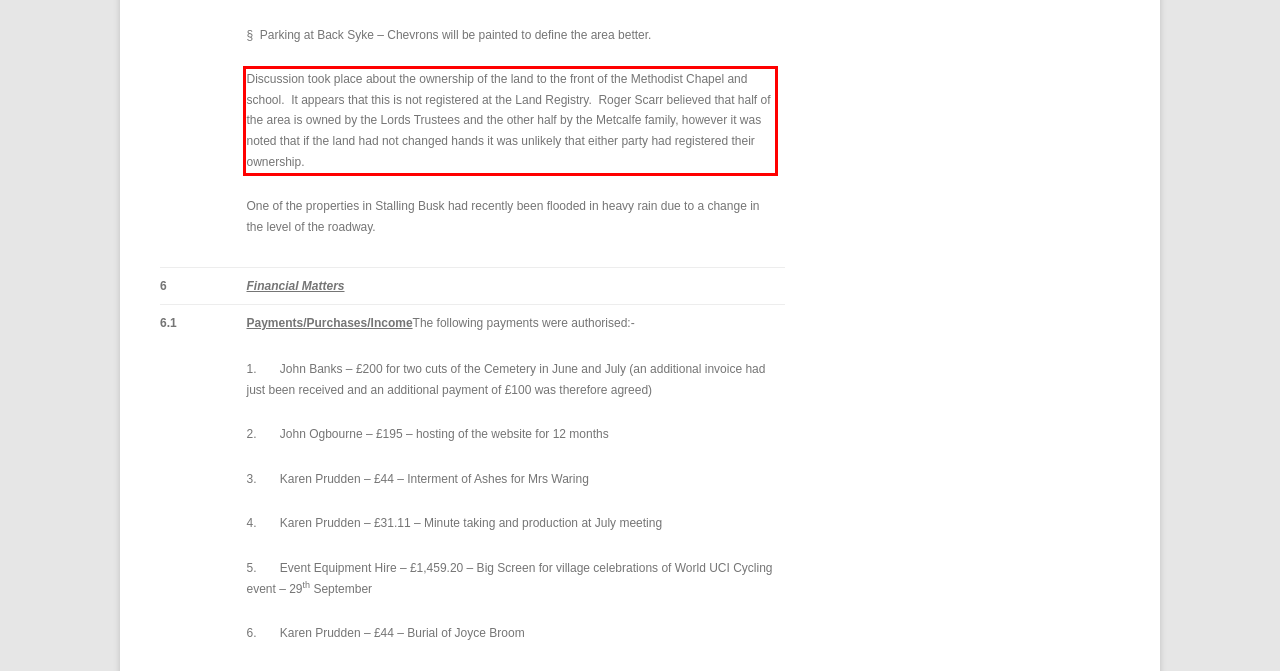Using the provided screenshot of a webpage, recognize the text inside the red rectangle bounding box by performing OCR.

Discussion took place about the ownership of the land to the front of the Methodist Chapel and school. It appears that this is not registered at the Land Registry. Roger Scarr believed that half of the area is owned by the Lords Trustees and the other half by the Metcalfe family, however it was noted that if the land had not changed hands it was unlikely that either party had registered their ownership.